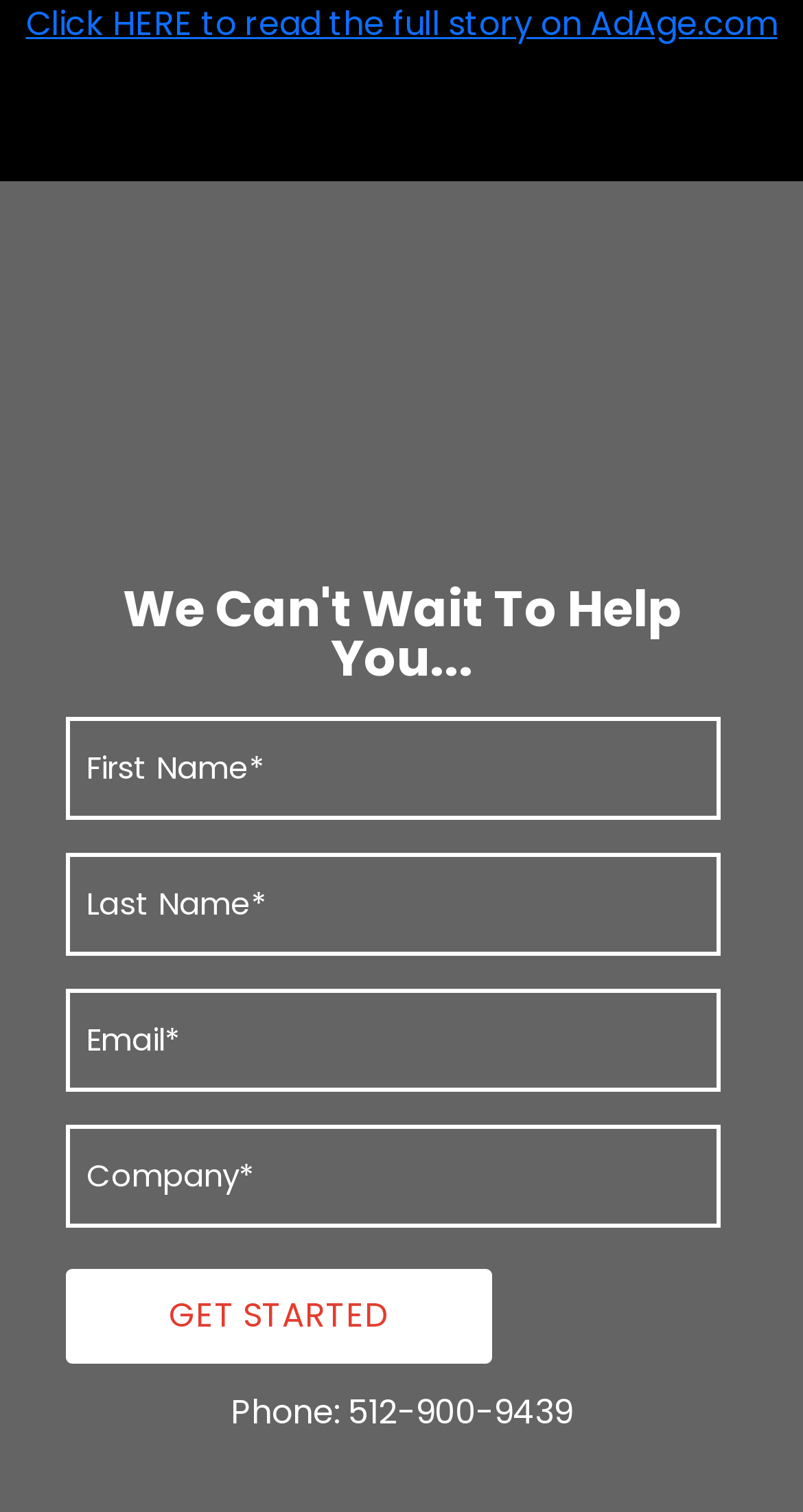Utilize the details in the image to give a detailed response to the question: What is the purpose of the link at the top of the webpage?

I found a link element at the top of the webpage with the text 'Click HERE to read the full story on AdAge.com', which suggests that clicking on it will take the user to a webpage on AdAge.com to read the full story.